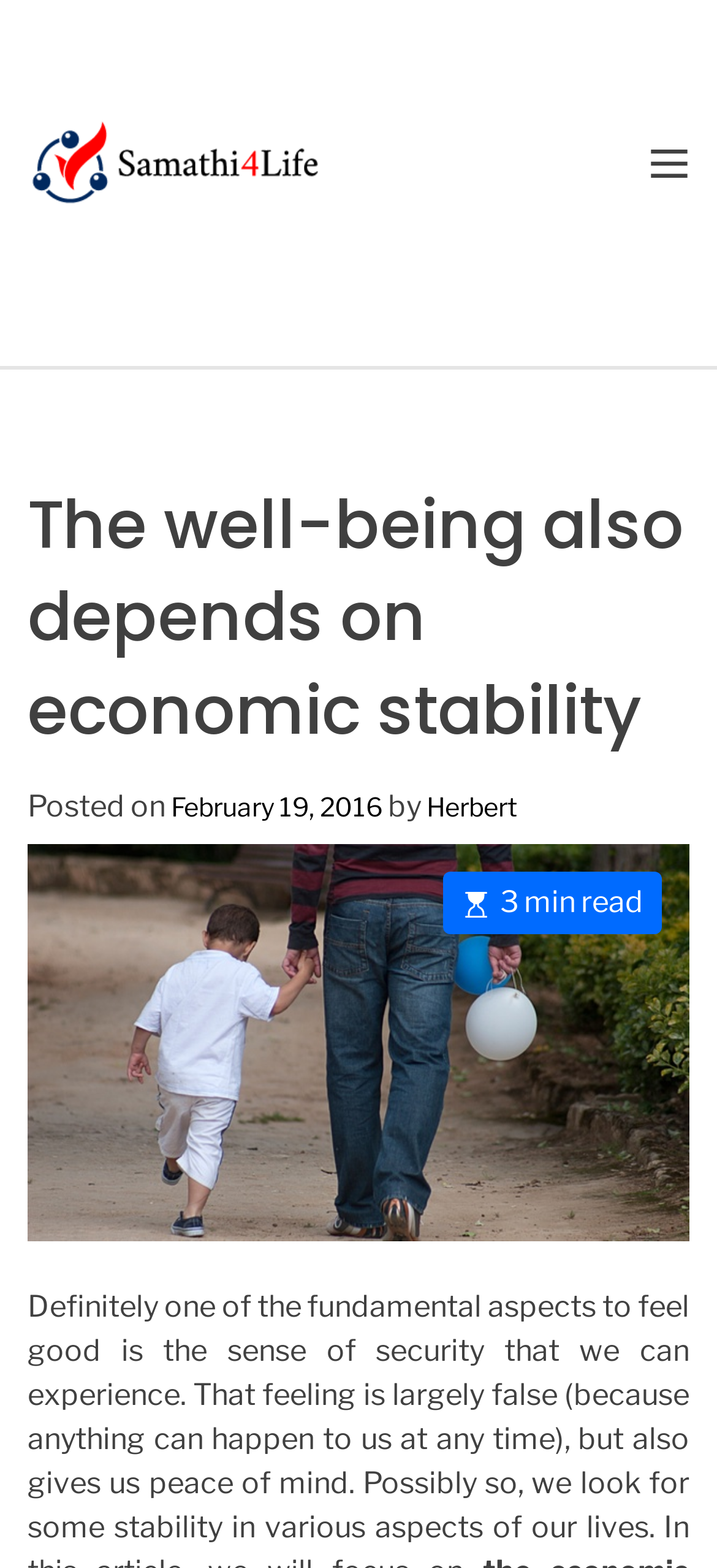Provide a brief response using a word or short phrase to this question:
What is the date of this article?

February 19, 2016